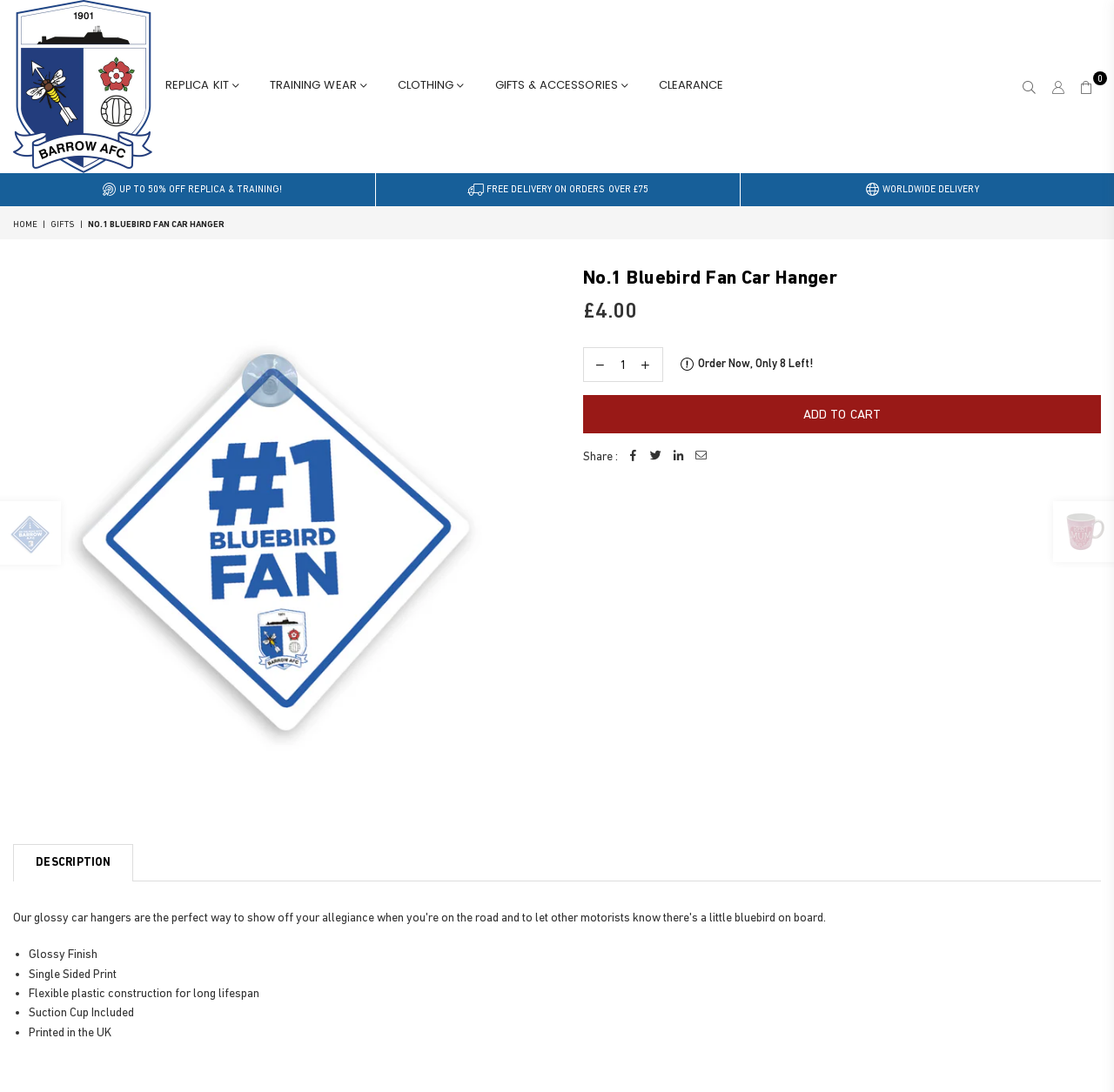Specify the bounding box coordinates of the region I need to click to perform the following instruction: "Click on the 'GIFTS & ACCESSORIES' link". The coordinates must be four float numbers in the range of 0 to 1, i.e., [left, top, right, bottom].

[0.43, 0.062, 0.573, 0.096]